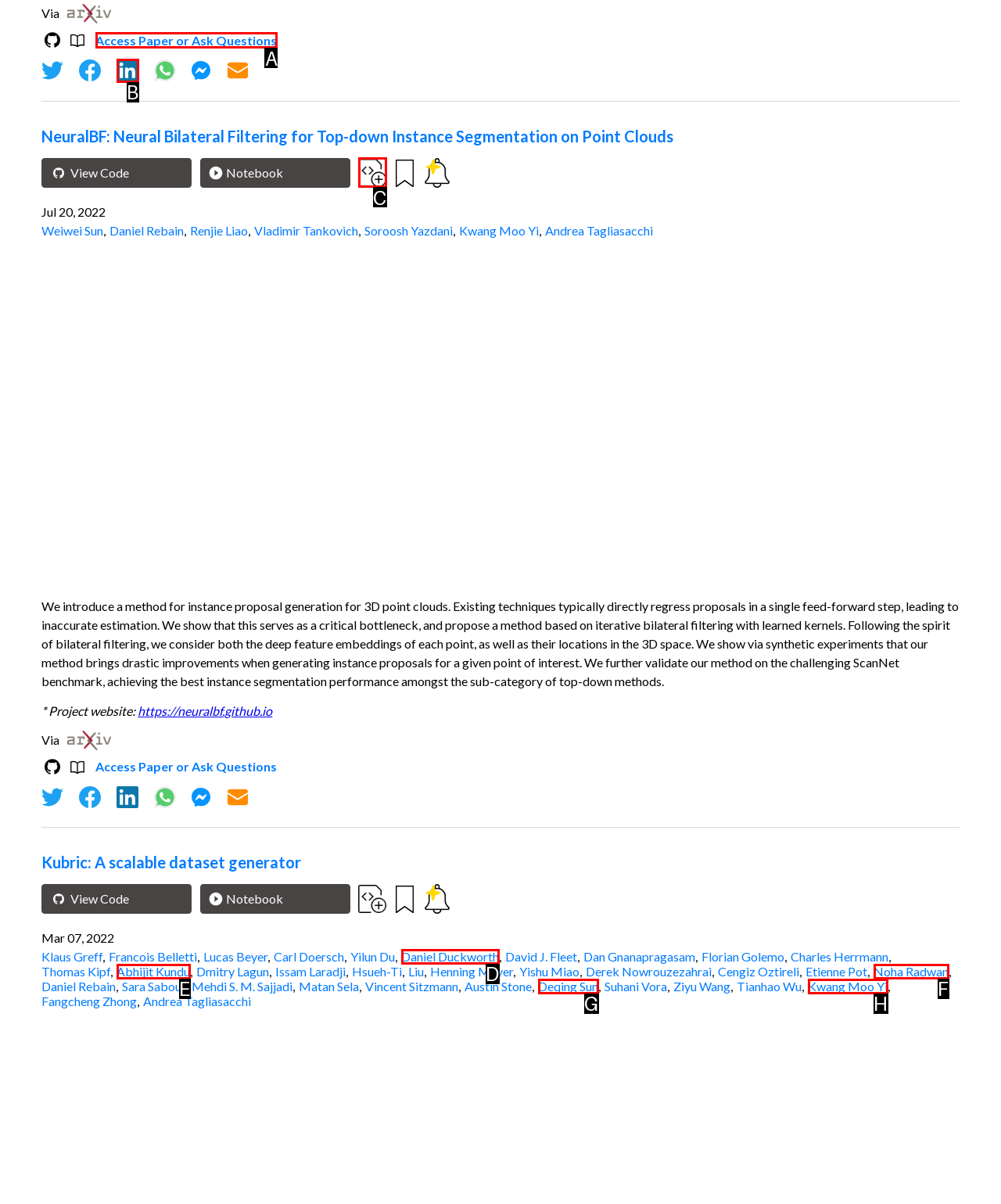Which option should I select to accomplish the task: Access paper or ask questions? Respond with the corresponding letter from the given choices.

A